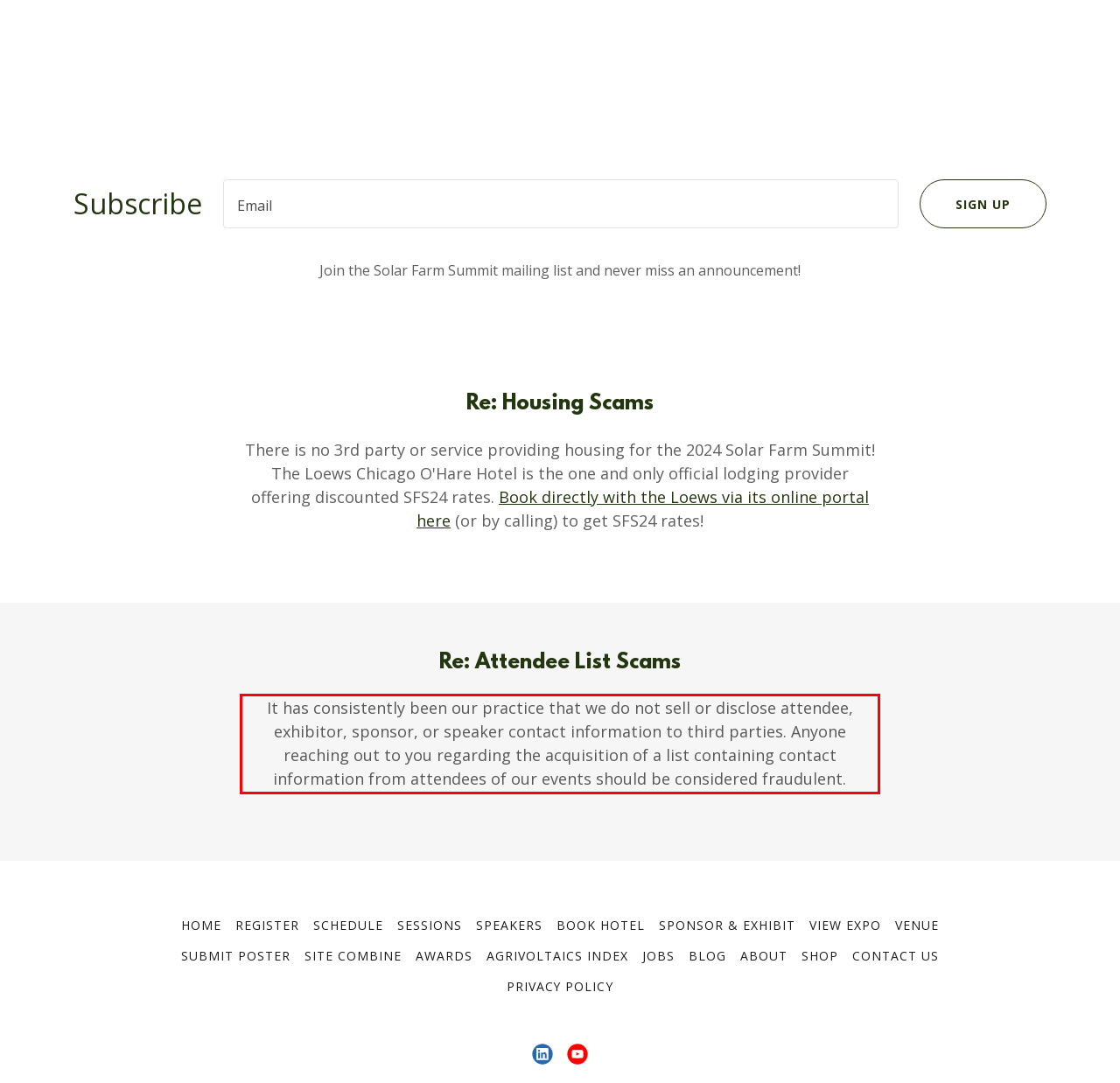From the screenshot of the webpage, locate the red bounding box and extract the text contained within that area.

It has consistently been our practice that we do not sell or disclose attendee, exhibitor, sponsor, or speaker contact information to third parties. Anyone reaching out to you regarding the acquisition of a list containing contact information from attendees of our events should be considered fraudulent.